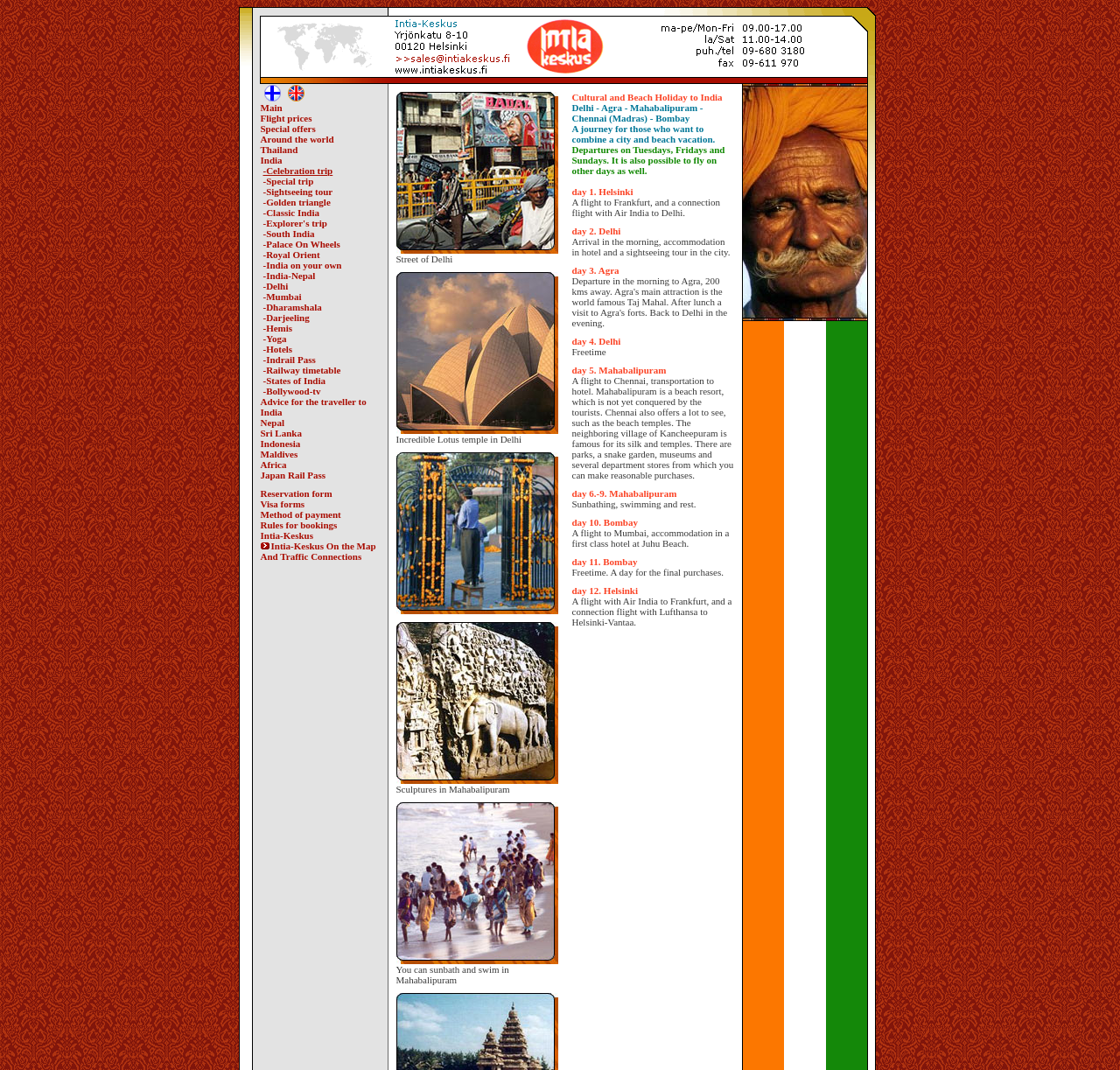Please find the bounding box coordinates of the element that needs to be clicked to perform the following instruction: "Click on the 'Reservation form' link". The bounding box coordinates should be four float numbers between 0 and 1, represented as [left, top, right, bottom].

[0.232, 0.456, 0.297, 0.466]